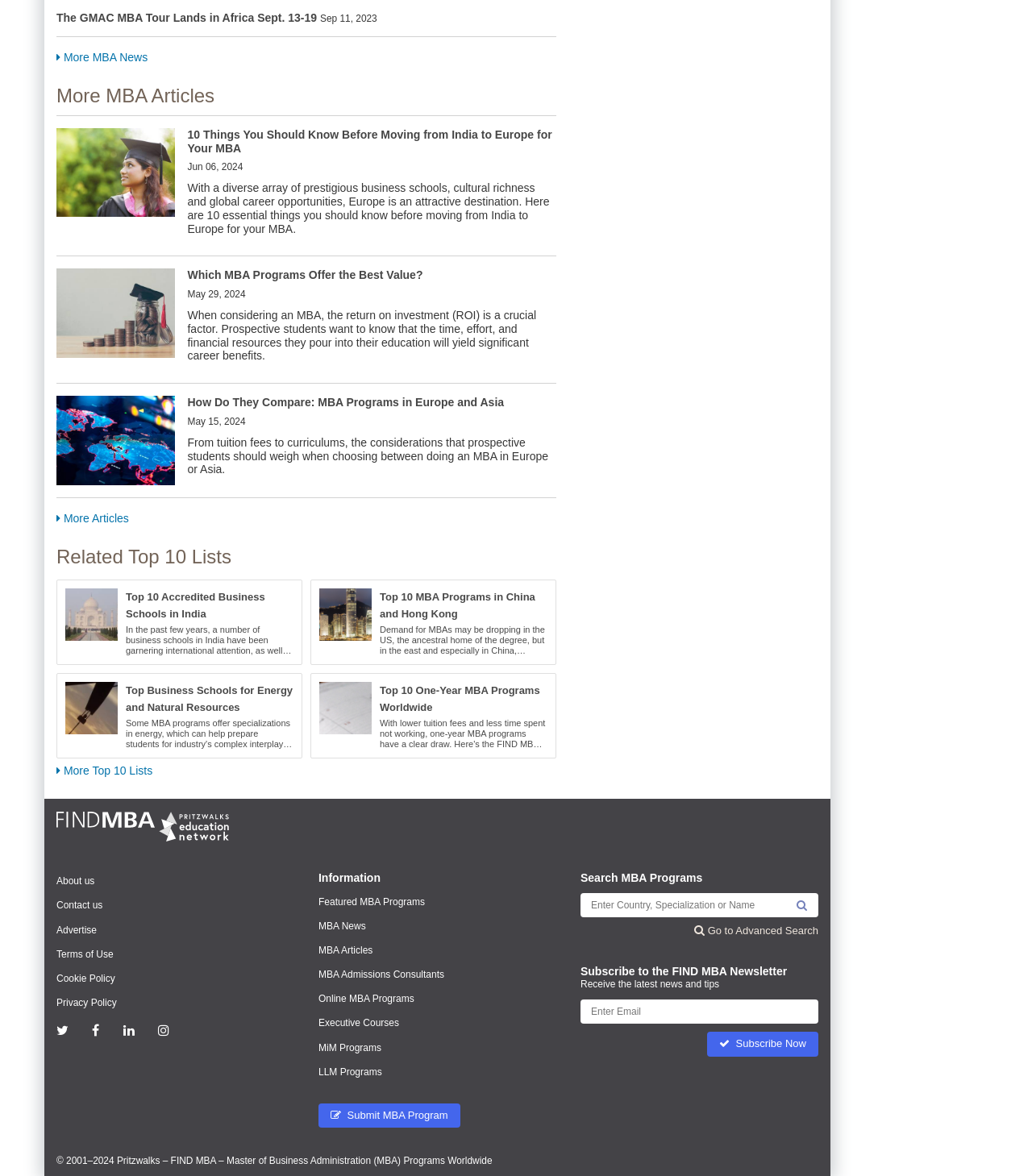Please identify the bounding box coordinates of the element's region that should be clicked to execute the following instruction: "Click on the link to read more MBA news". The bounding box coordinates must be four float numbers between 0 and 1, i.e., [left, top, right, bottom].

[0.055, 0.044, 0.143, 0.054]